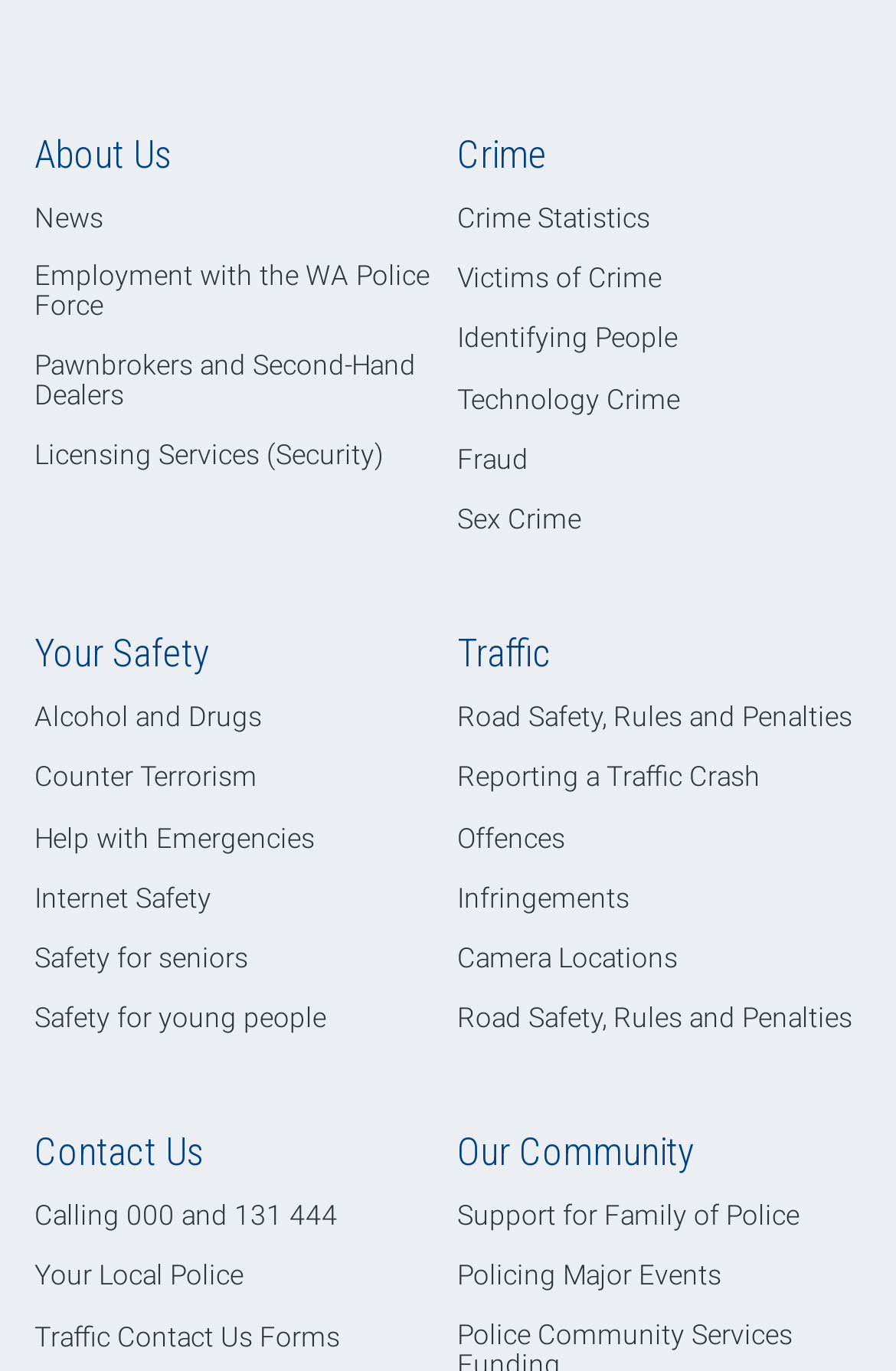What is the location of the 'About Us' link?
Use the screenshot to answer the question with a single word or phrase.

Top left